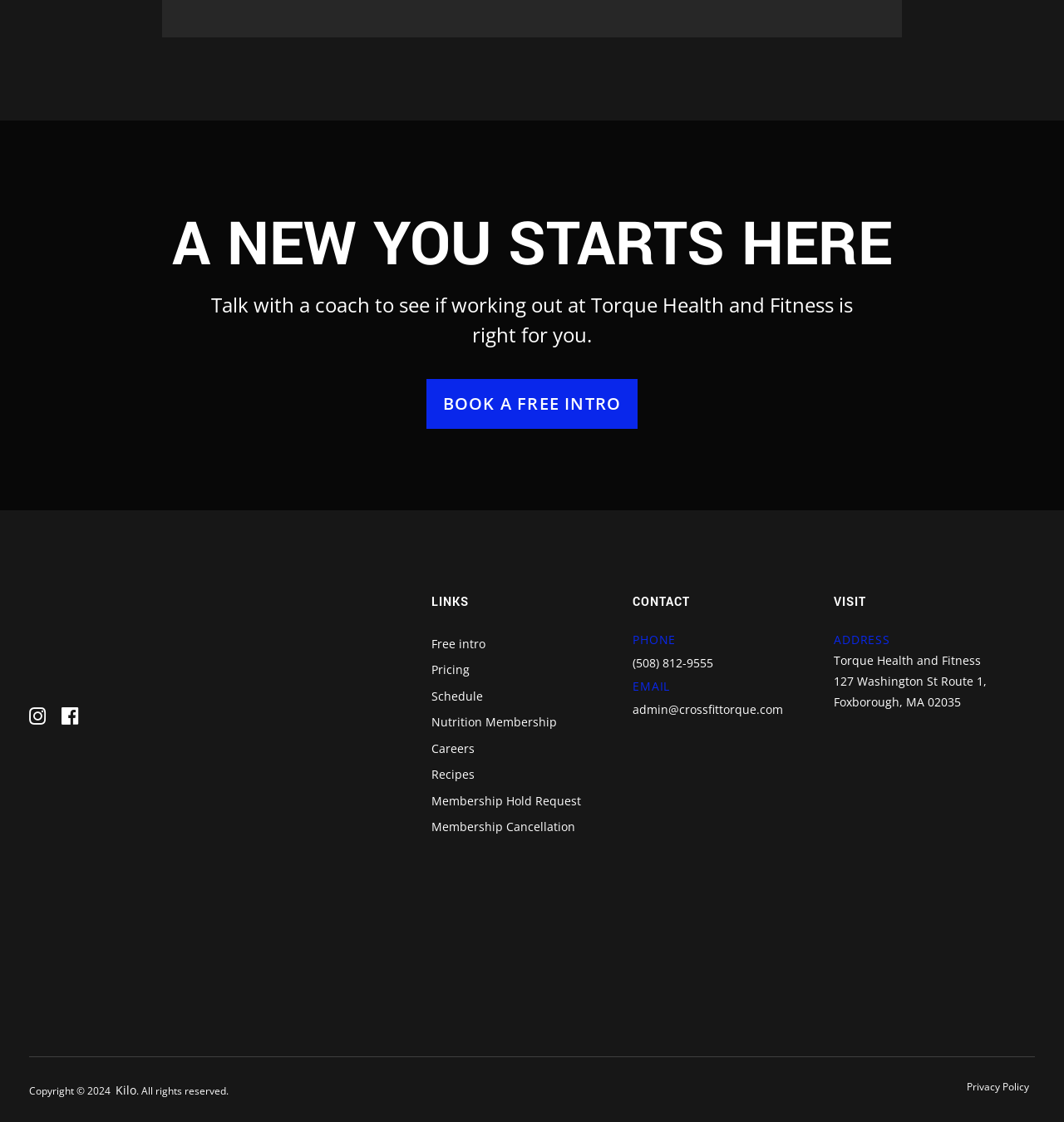Please provide a one-word or phrase answer to the question: 
What is the purpose of the 'BOOK A FREE INTRO' button?

To book a free intro